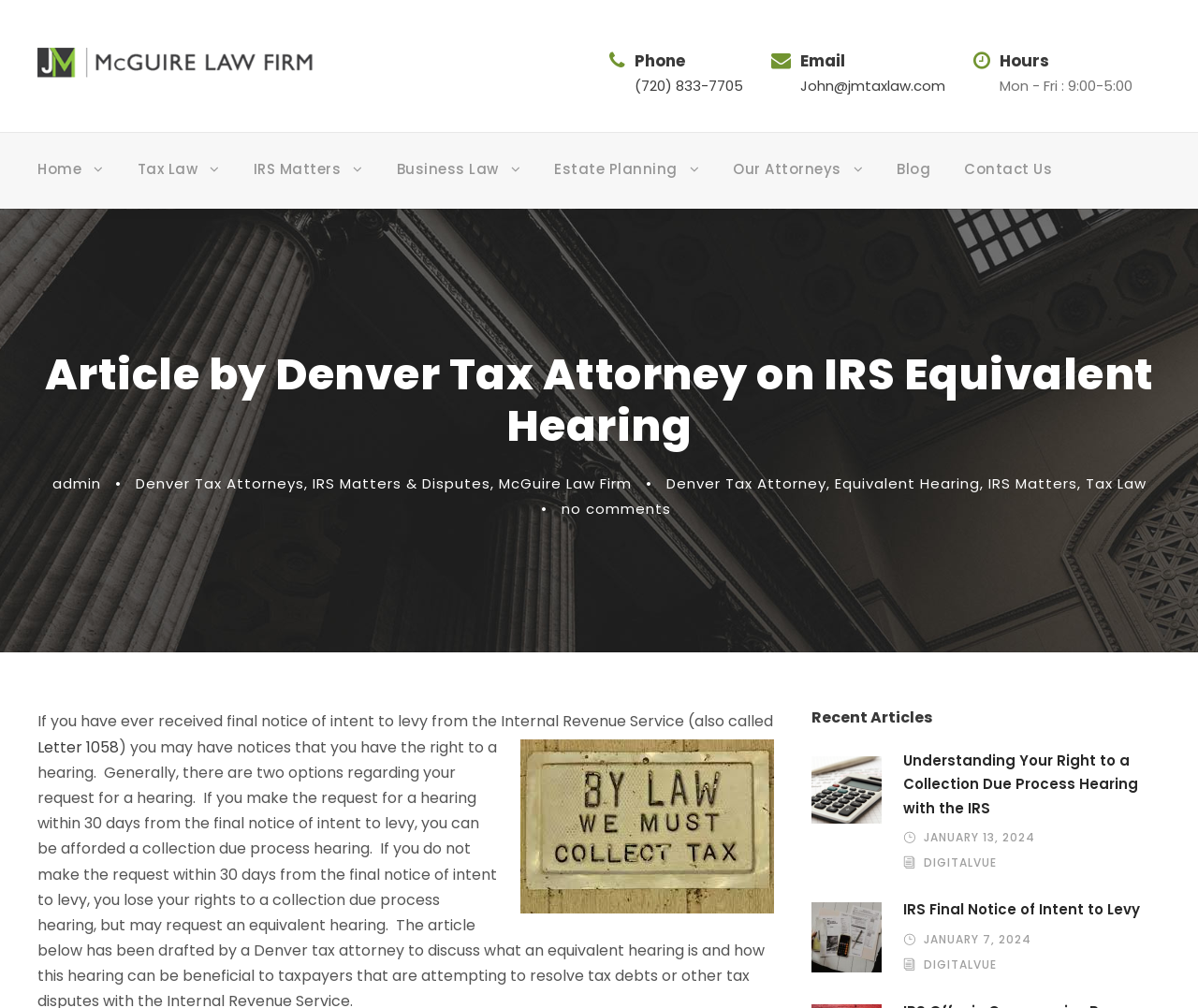What is the email address of the law firm?
Please use the visual content to give a single word or phrase answer.

John@jmtaxlaw.com